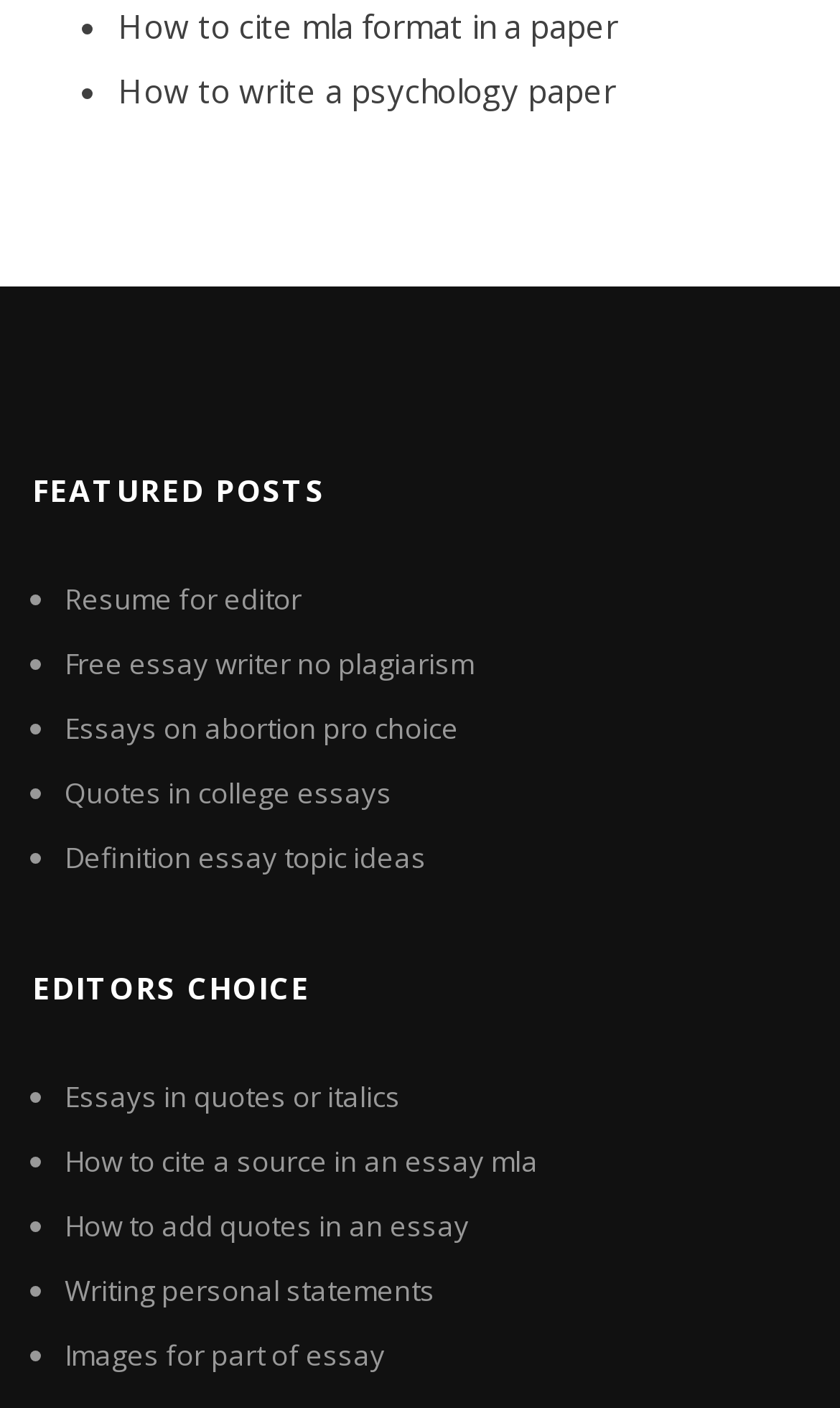What is the topic of the last featured post?
Using the details from the image, give an elaborate explanation to answer the question.

I looked at the links under the 'FEATURED POSTS' heading and found that the last link is 'Definition essay topic ideas'.